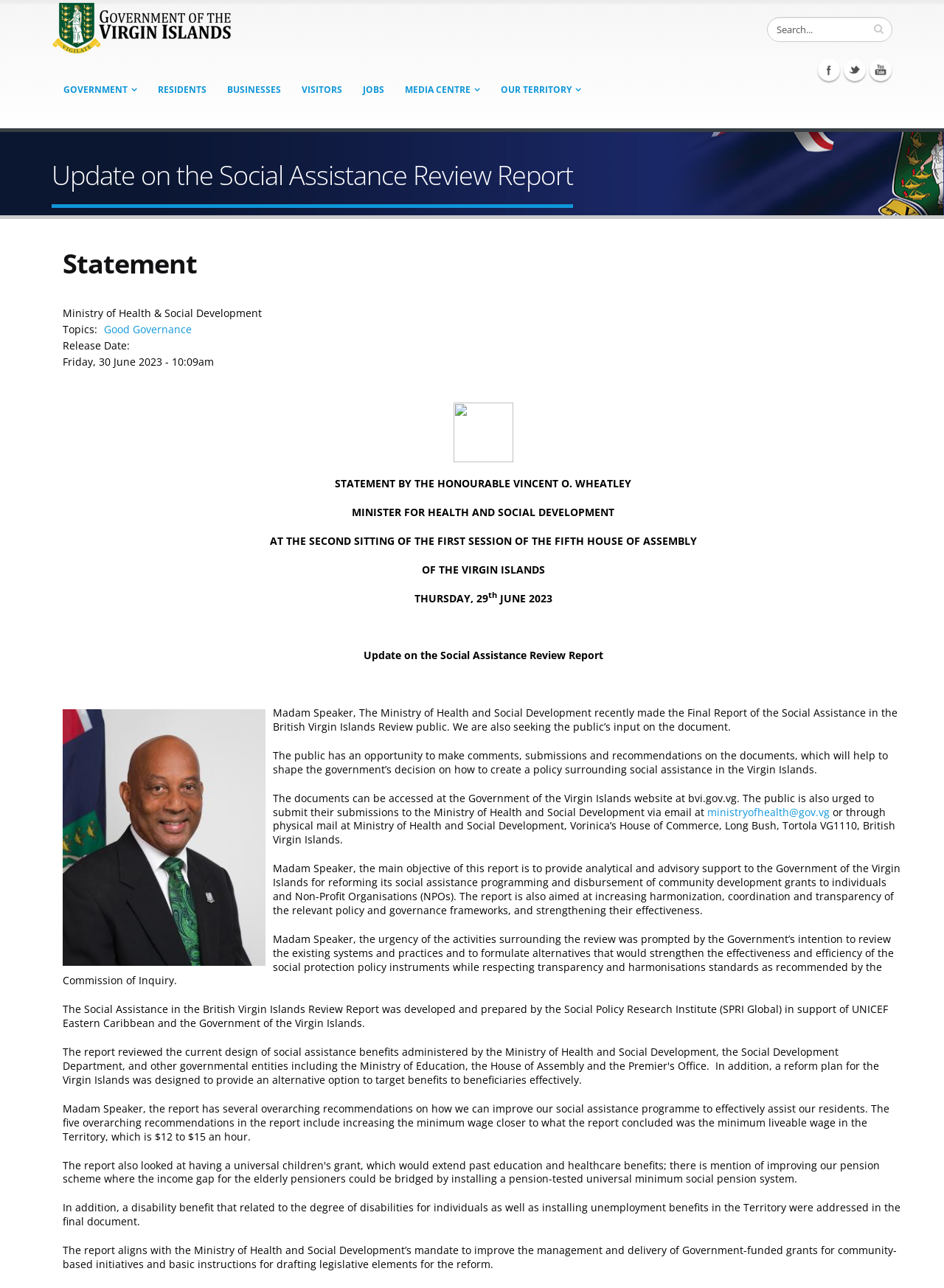Predict the bounding box coordinates for the UI element described as: "Jobs". The coordinates should be four float numbers between 0 and 1, presented as [left, top, right, bottom].

[0.374, 0.058, 0.417, 0.081]